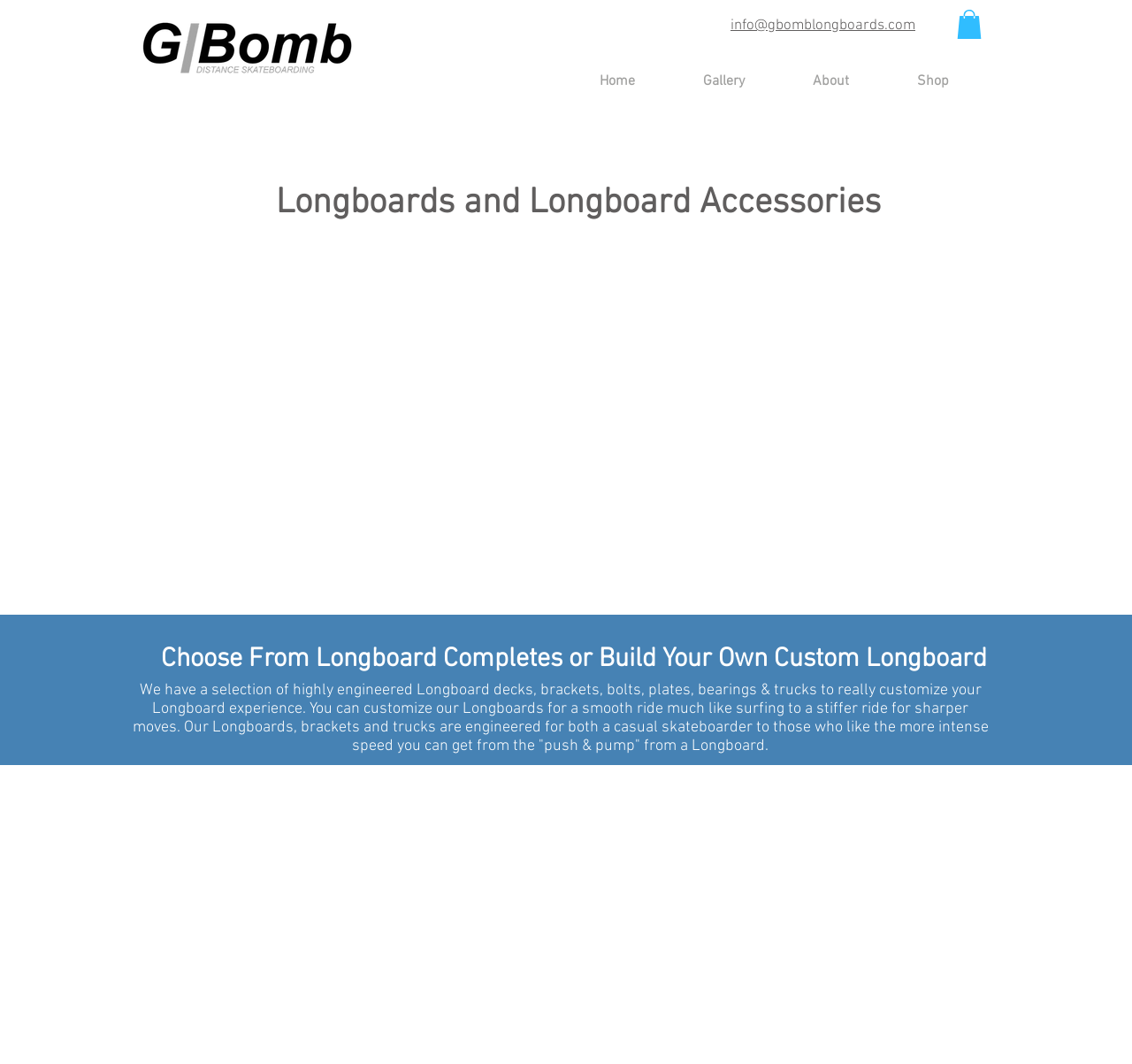What is the main product category of this website?
Can you provide an in-depth and detailed response to the question?

Based on the webpage content, especially the heading 'Longboards and Longboard Accessories' and the text 'We have a selection of highly engineered Longboard decks, brackets, bolts, plates, bearings & trucks...', it can be inferred that the main product category of this website is longboards.